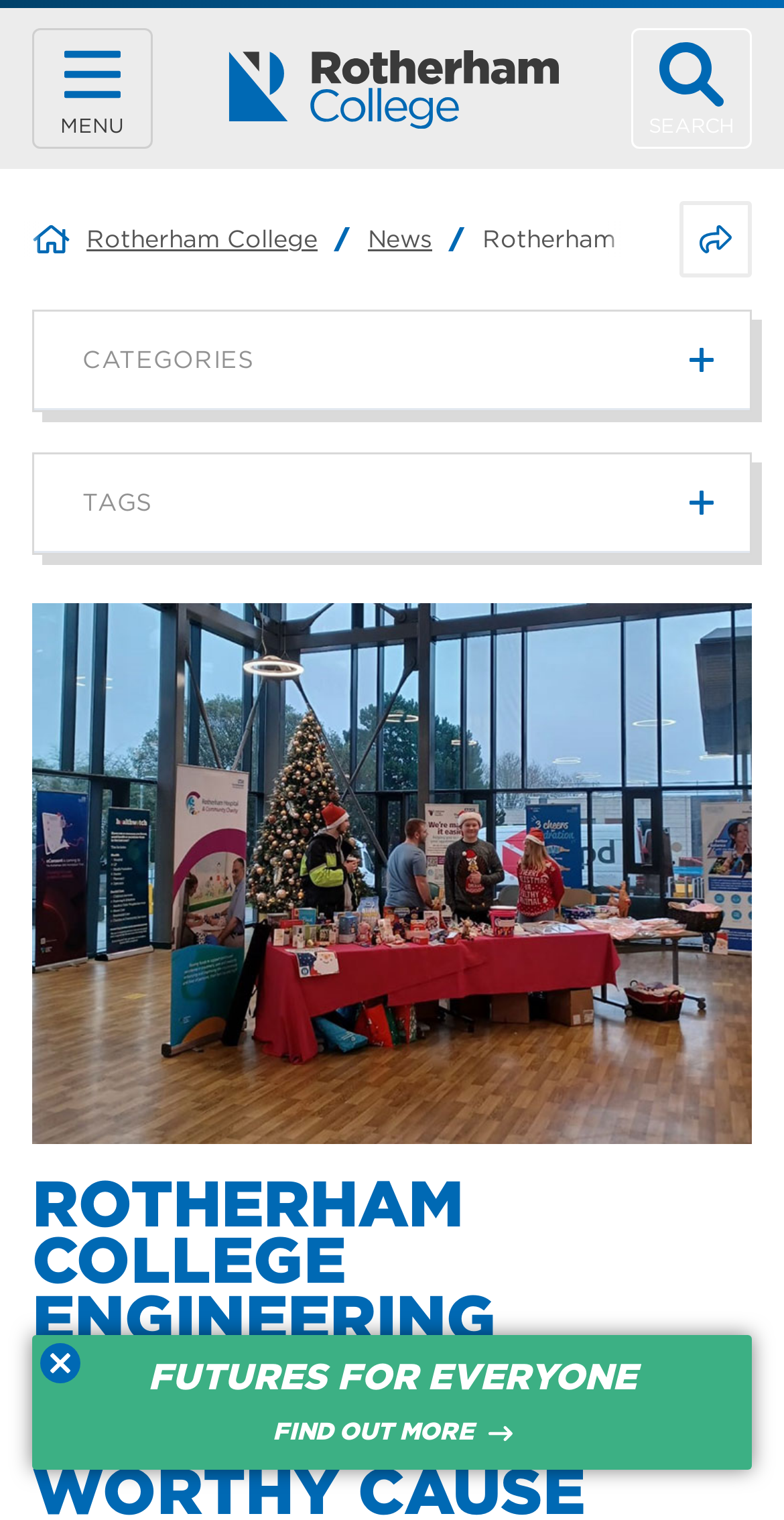Could you specify the bounding box coordinates for the clickable section to complete the following instruction: "Click the FUTURES FOR EVERYONE FIND OUT MORE link"?

[0.041, 0.878, 0.959, 0.967]